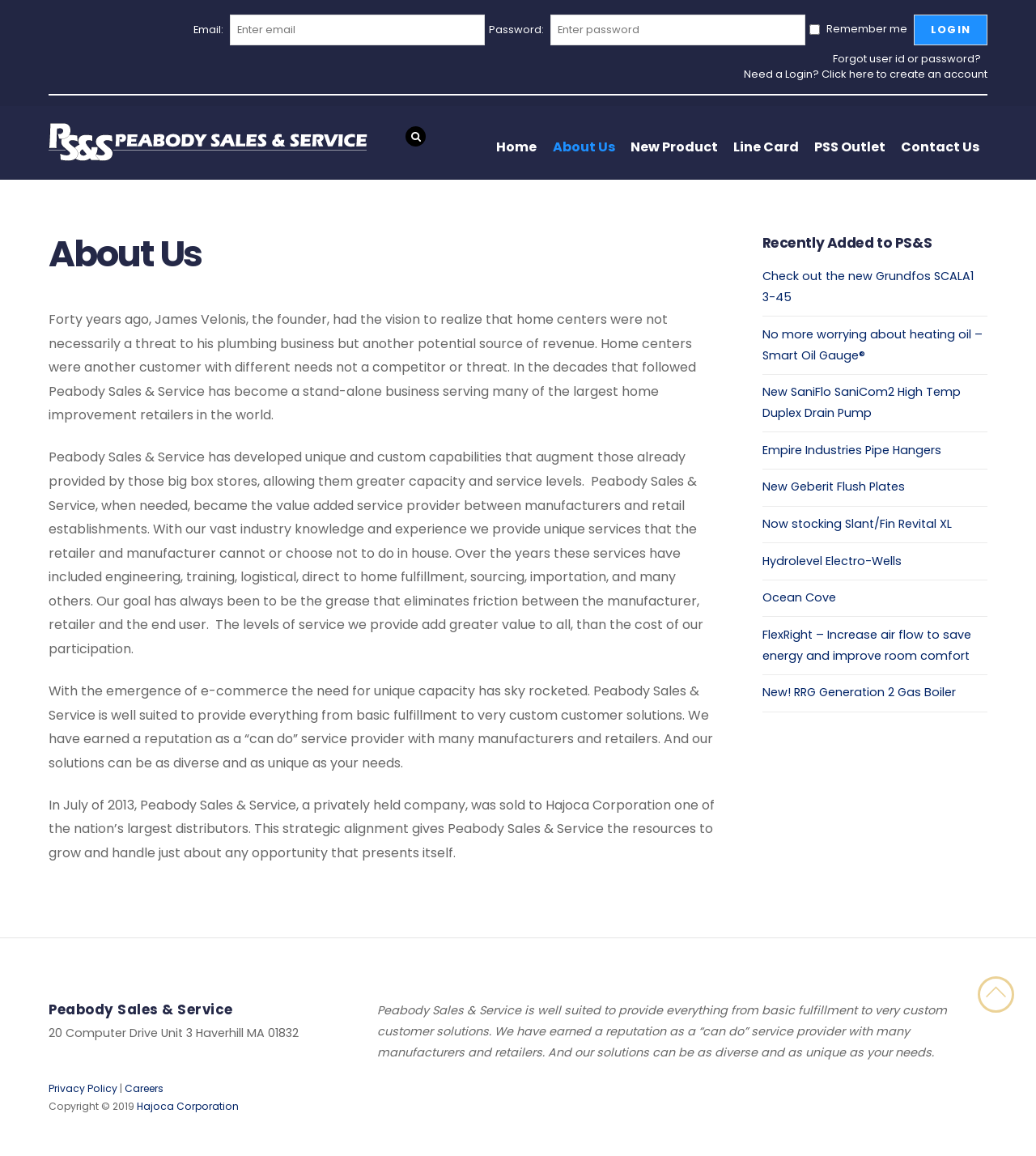Specify the bounding box coordinates of the region I need to click to perform the following instruction: "login". The coordinates must be four float numbers in the range of 0 to 1, i.e., [left, top, right, bottom].

[0.882, 0.013, 0.953, 0.039]